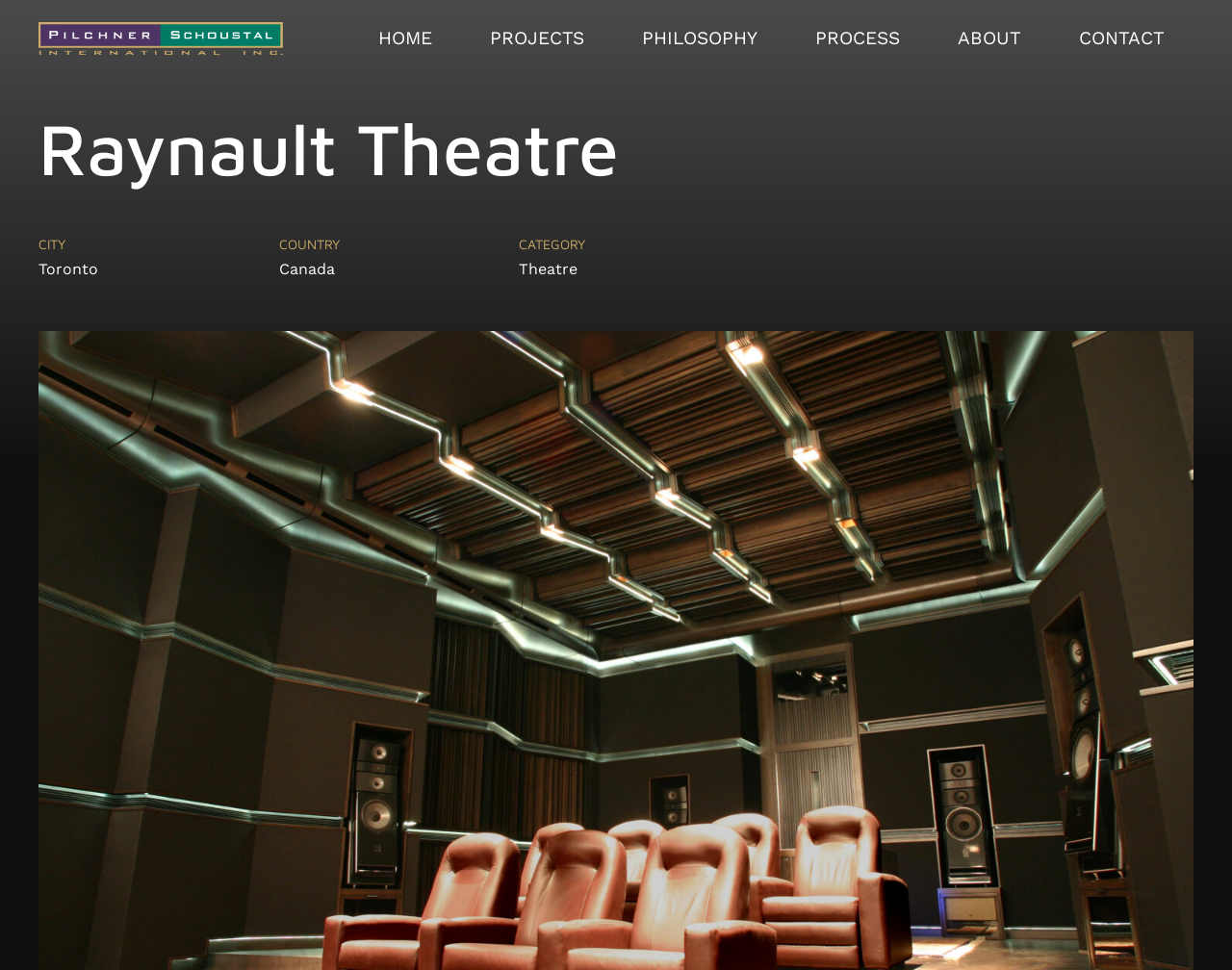Specify the bounding box coordinates of the area that needs to be clicked to achieve the following instruction: "follow on Instagram".

[0.791, 0.902, 0.852, 0.921]